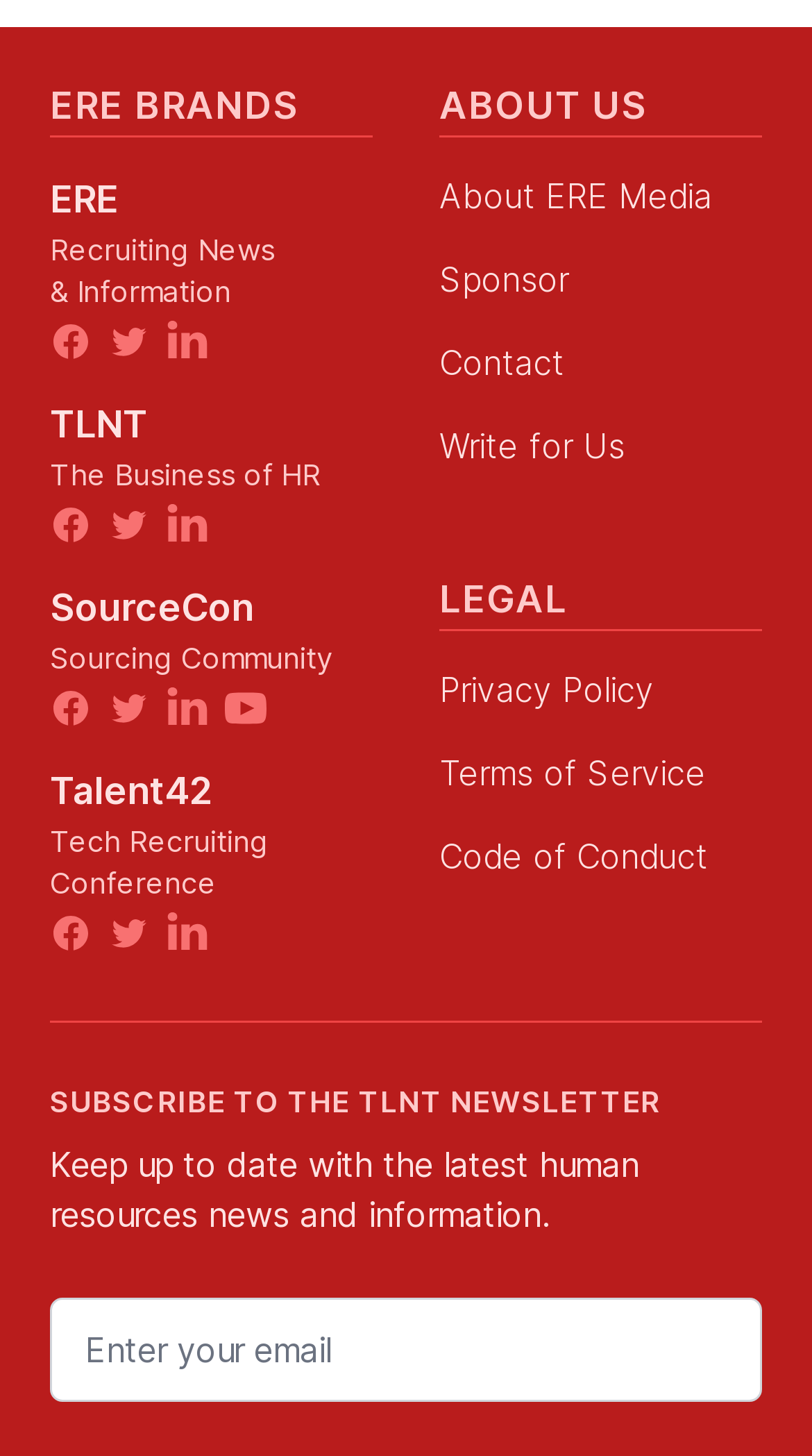What is the name of the brand?
Using the image, provide a detailed and thorough answer to the question.

The brand name is mentioned in the heading 'ERE BRANDS' at the top of the webpage, and also as a link 'ERE' below it.